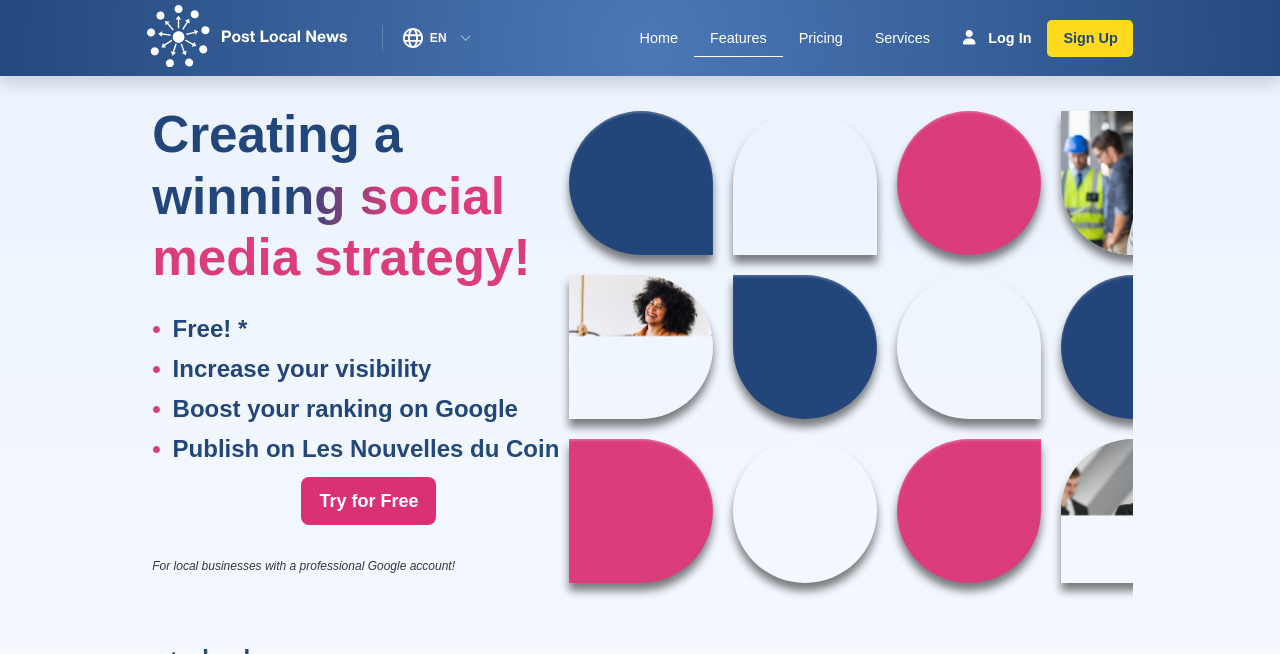Please provide the bounding box coordinates in the format (top-left x, top-left y, bottom-right x, bottom-right y). Remember, all values are floating point numbers between 0 and 1. What is the bounding box coordinate of the region described as: Pricing

[0.611, 0.03, 0.671, 0.087]